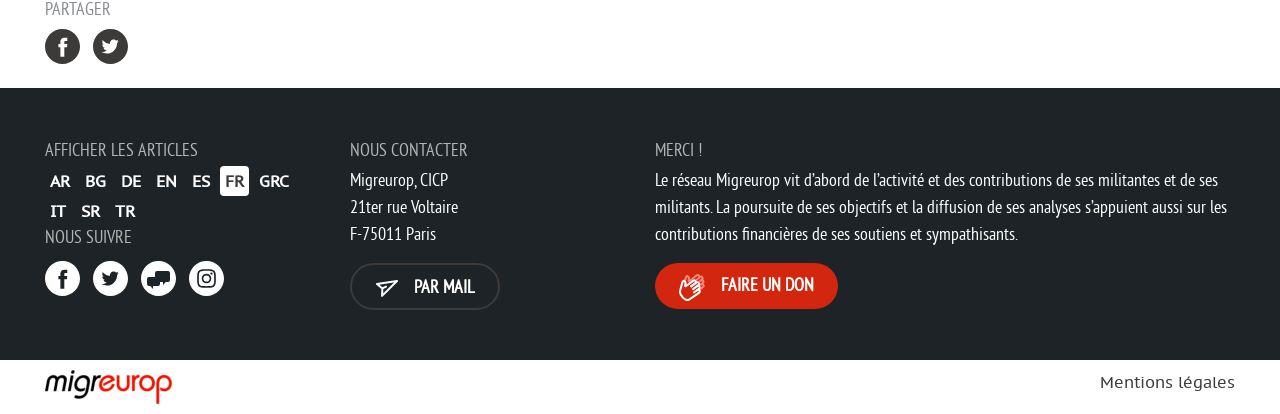Determine the bounding box coordinates for the UI element described. Format the coordinates as (top-left x, top-left y, bottom-right x, bottom-right y) and ensure all values are between 0 and 1. Element description: Par mail

[0.273, 0.636, 0.391, 0.749]